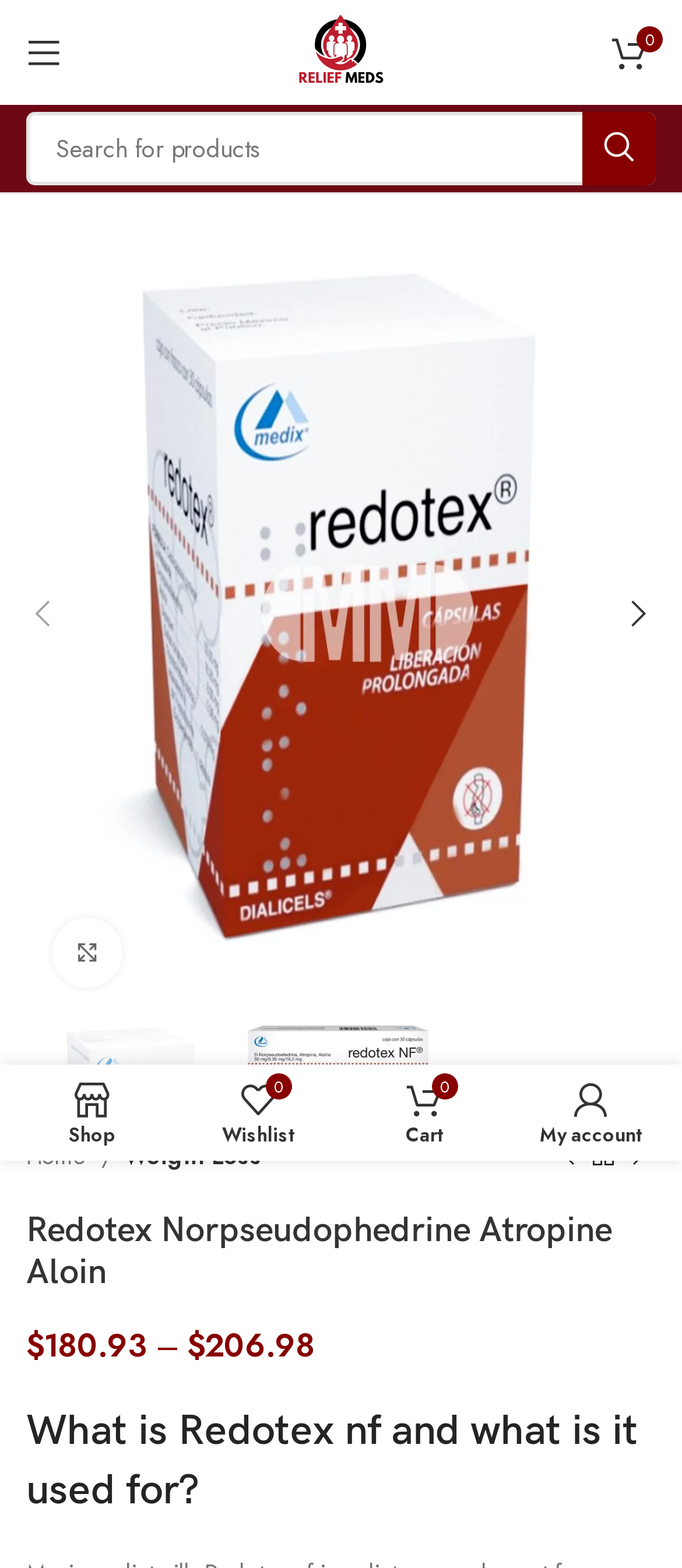What is the purpose of the SEARCH button?
Could you answer the question in a detailed manner, providing as much information as possible?

I found the SEARCH button by looking at the search element which contains a textbox and a button with the text 'SEARCH'. The purpose of the button is to search for products on the website.